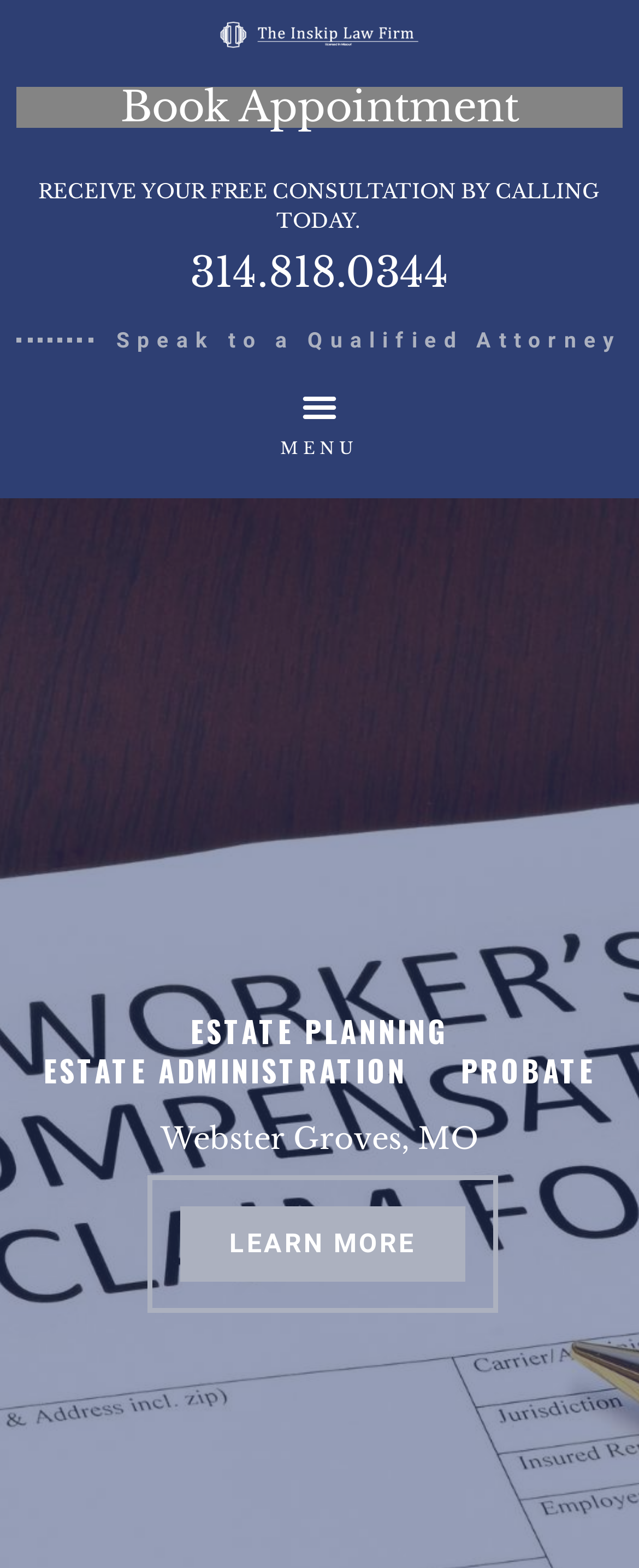What is the location of the law firm?
Answer the question with just one word or phrase using the image.

Webster Groves, MO